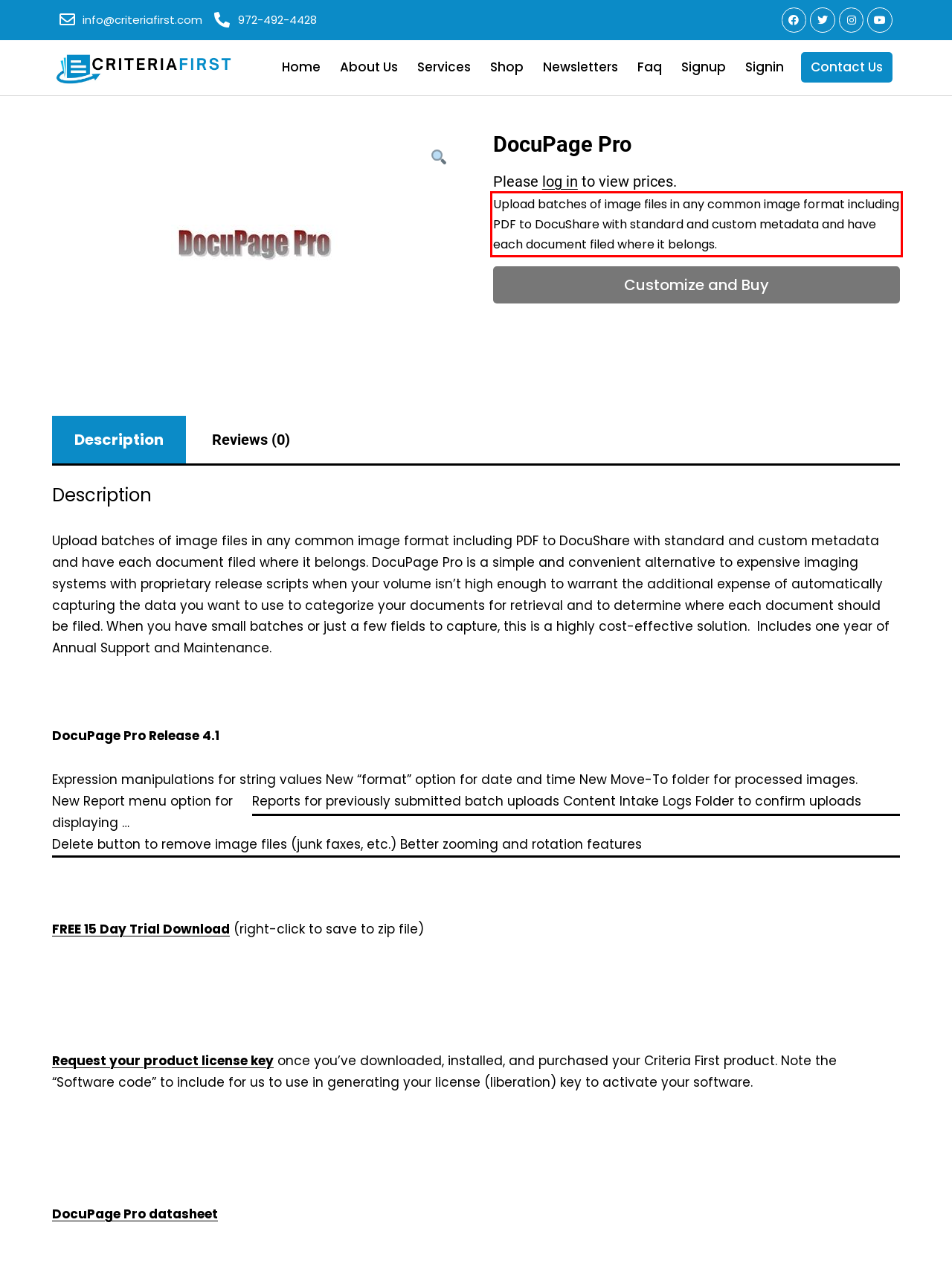Identify and extract the text within the red rectangle in the screenshot of the webpage.

Upload batches of image files in any common image format including PDF to DocuShare with standard and custom metadata and have each document filed where it belongs.